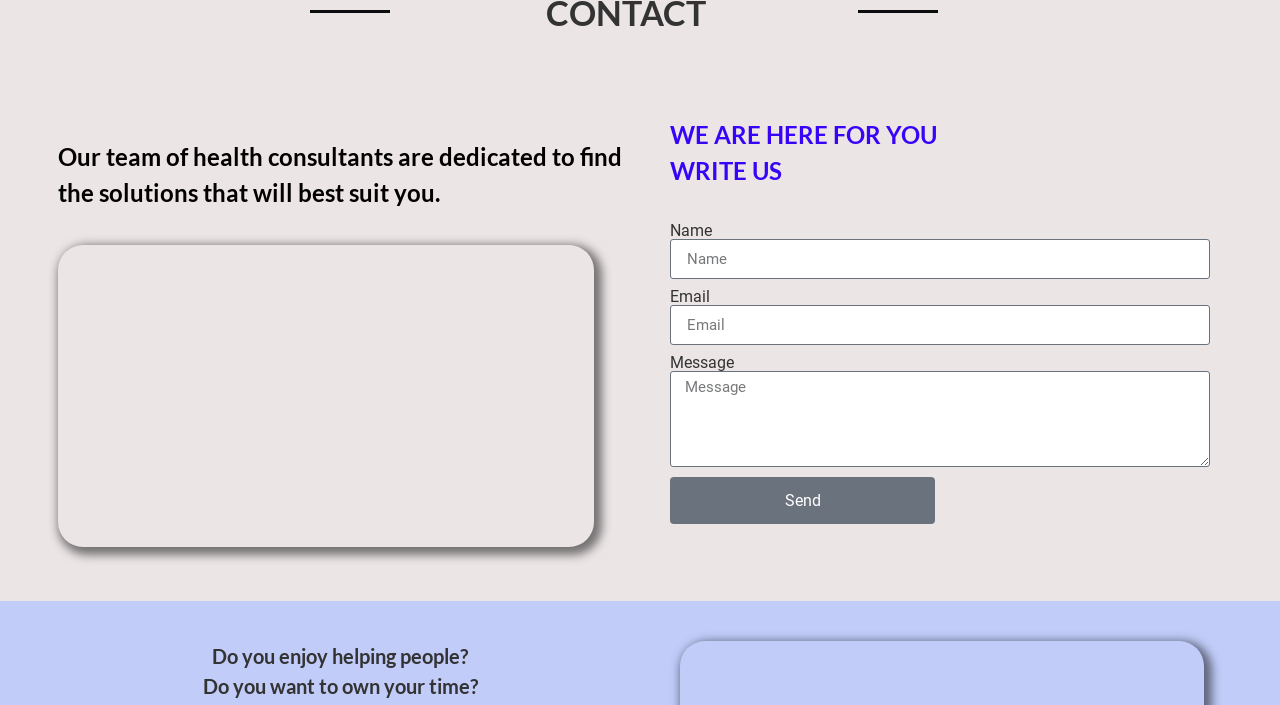What is required to send a message?
Look at the screenshot and respond with a single word or phrase.

Email